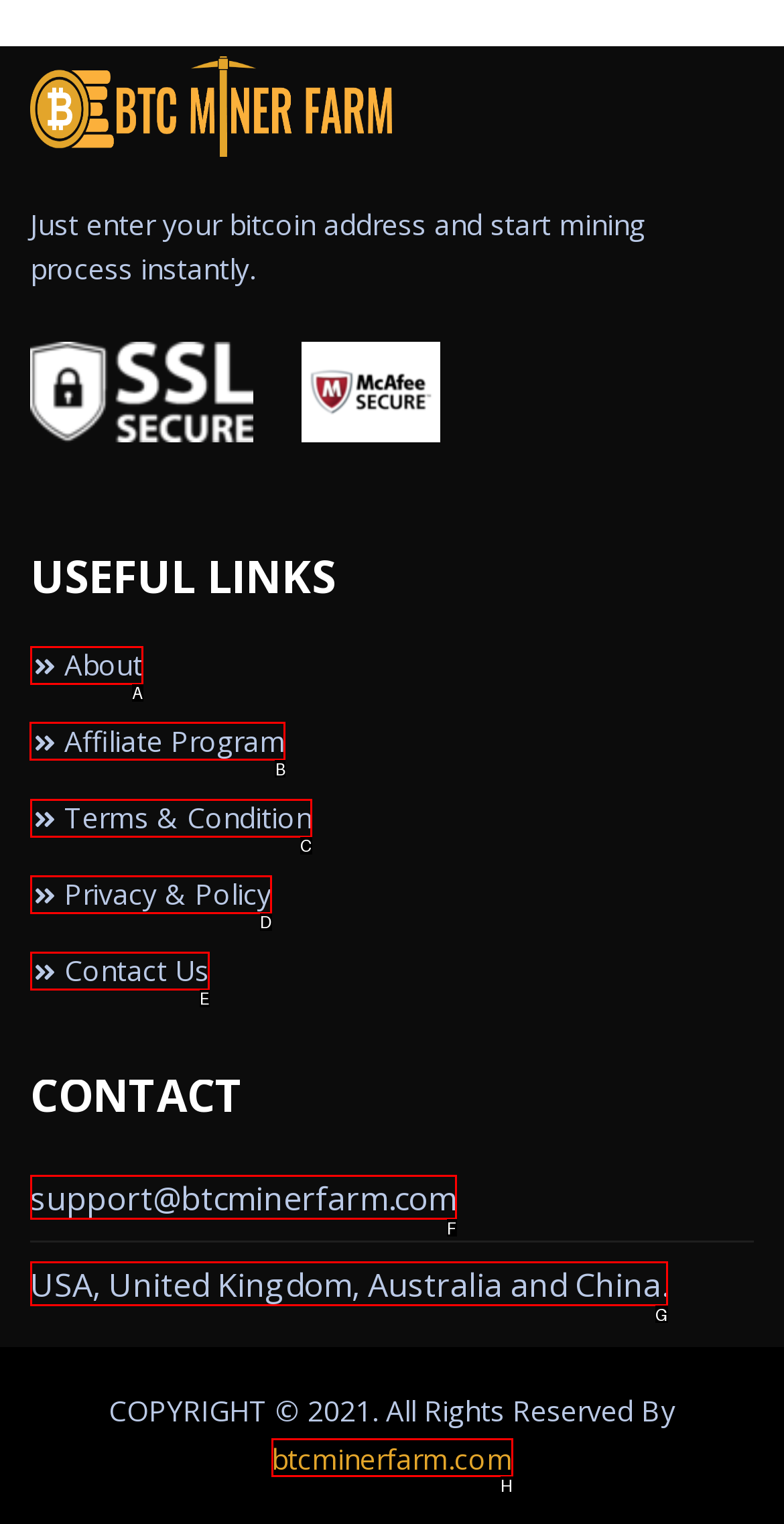Determine which HTML element to click to execute the following task: click Affiliate Program link Answer with the letter of the selected option.

B